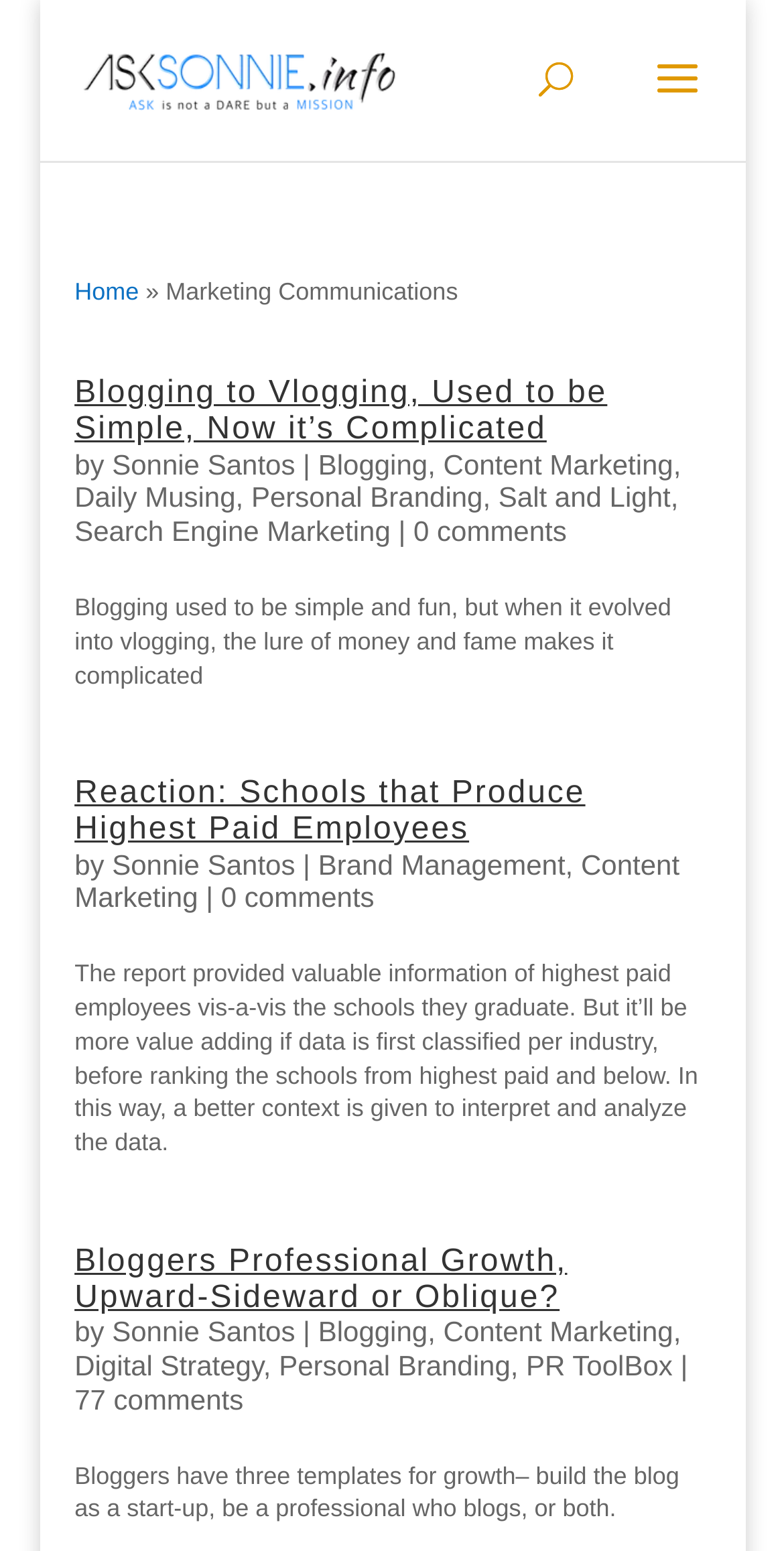Please provide the bounding box coordinates for the element that needs to be clicked to perform the instruction: "check reaction to schools that produce highest paid employees". The coordinates must consist of four float numbers between 0 and 1, formatted as [left, top, right, bottom].

[0.095, 0.501, 0.747, 0.546]